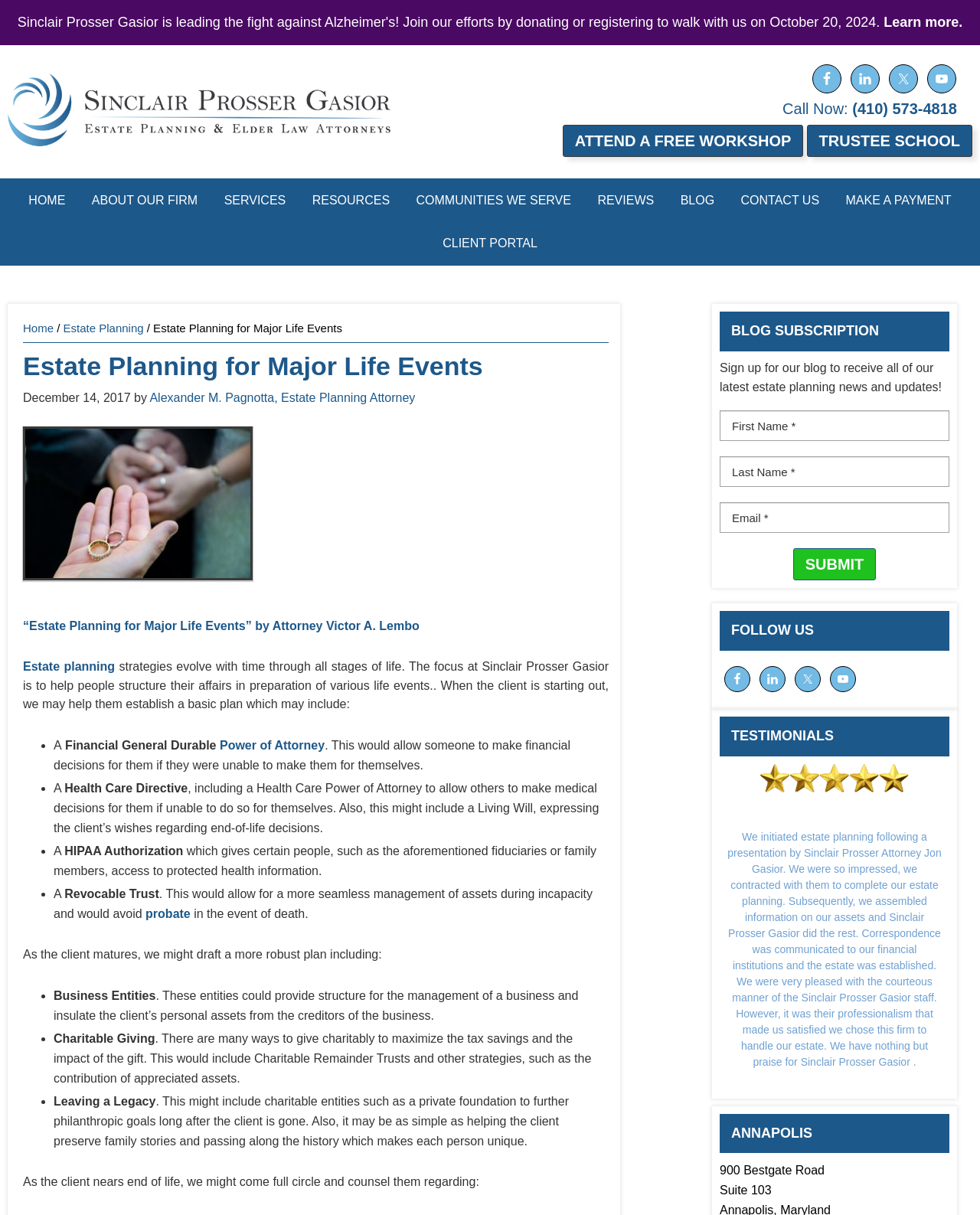Determine the bounding box coordinates of the clickable region to execute the instruction: "Visit Facebook page". The coordinates should be four float numbers between 0 and 1, denoted as [left, top, right, bottom].

[0.829, 0.053, 0.859, 0.077]